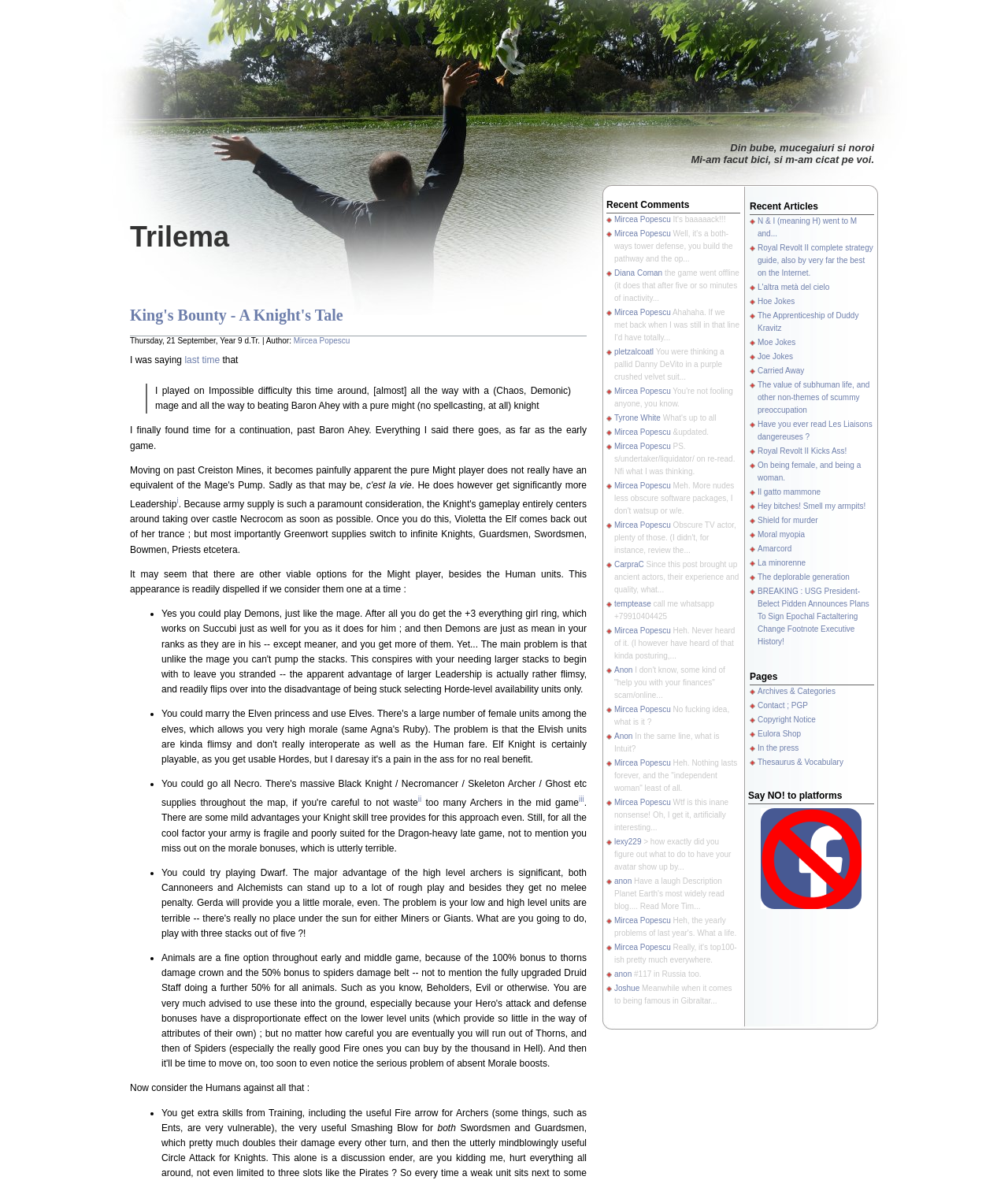Identify the bounding box coordinates of the HTML element based on this description: "US Legal Forms".

None